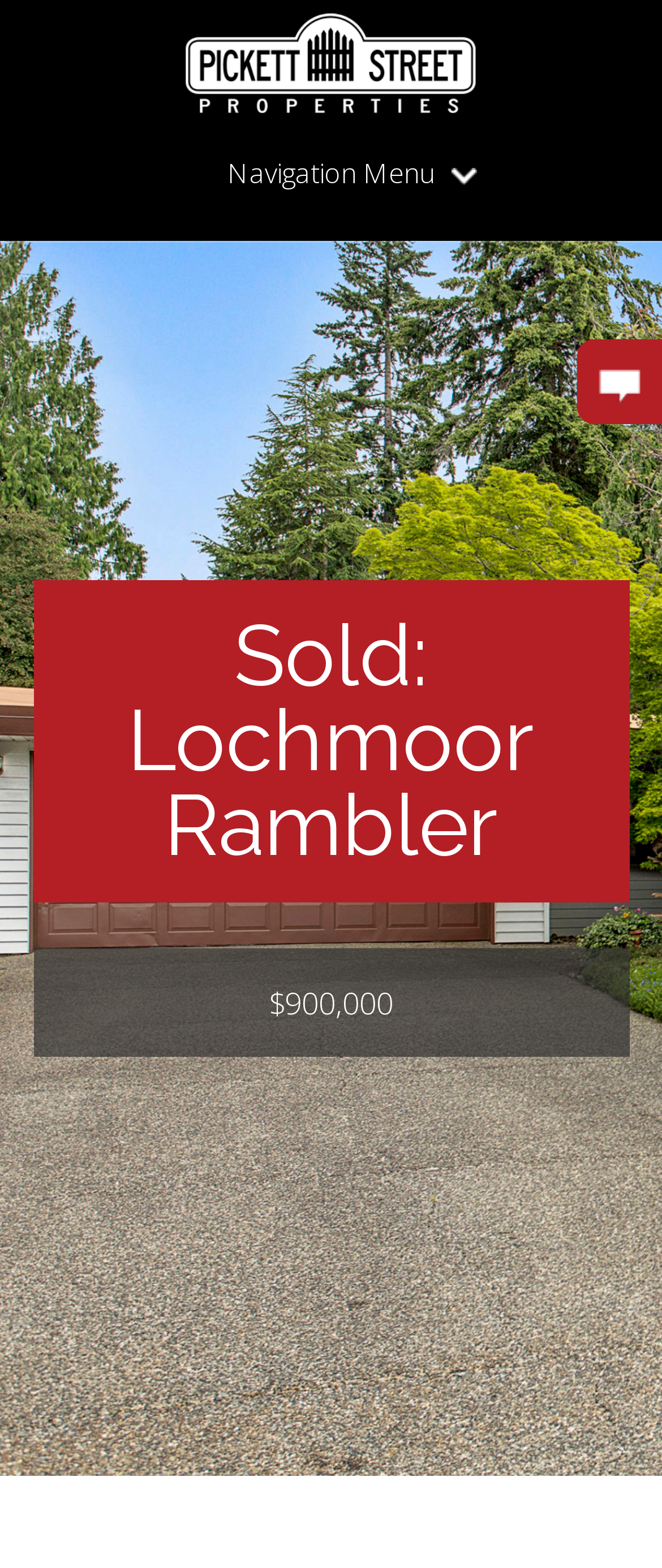Using the provided description alt="https://www.pickettstreet.com", find the bounding box coordinates for the UI element. Provide the coordinates in (top-left x, top-left y, bottom-right x, bottom-right y) format, ensuring all values are between 0 and 1.

[0.05, 0.008, 0.95, 0.08]